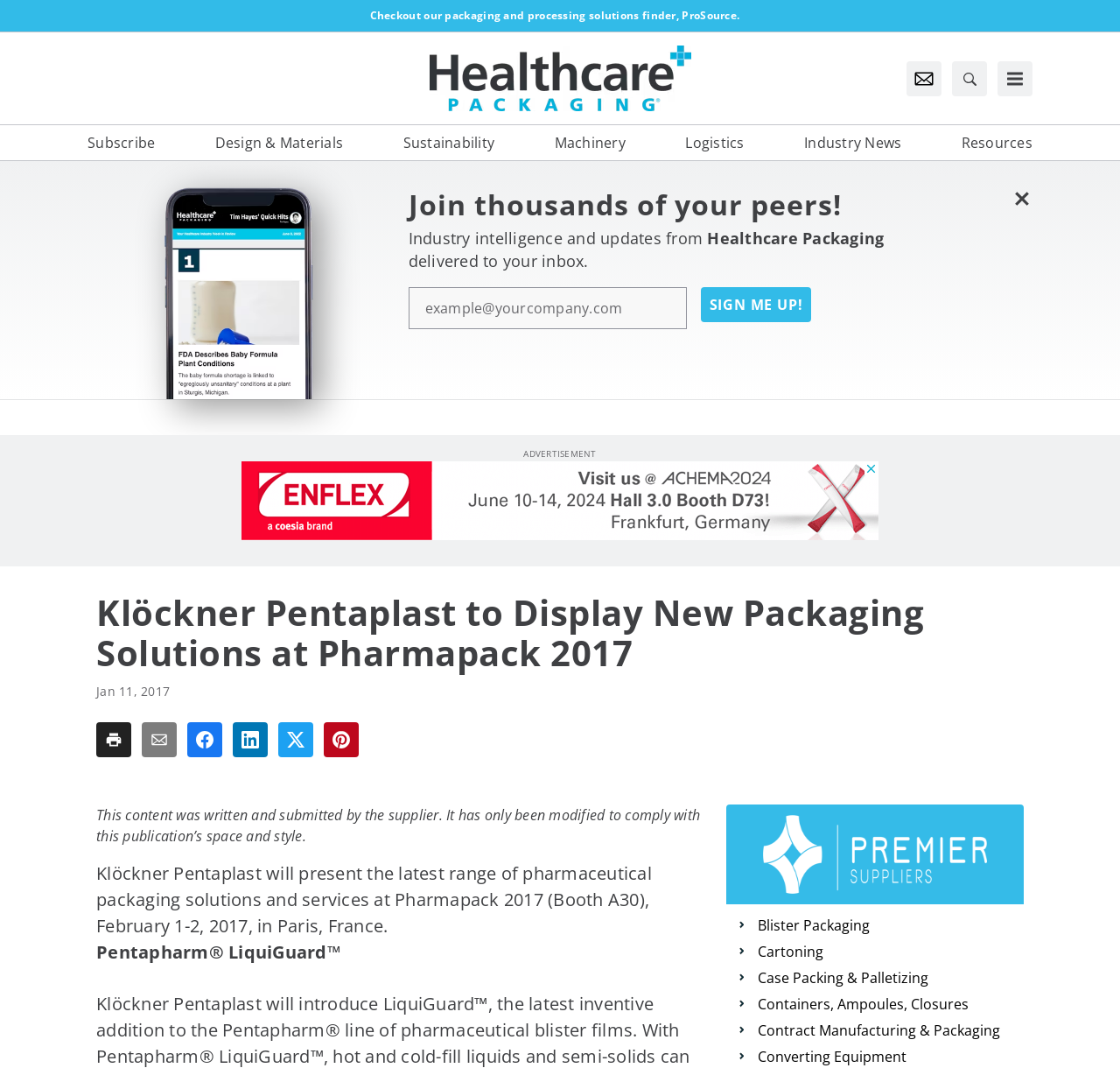Identify the bounding box coordinates of the part that should be clicked to carry out this instruction: "Share the article to Facebook".

[0.167, 0.676, 0.198, 0.709]